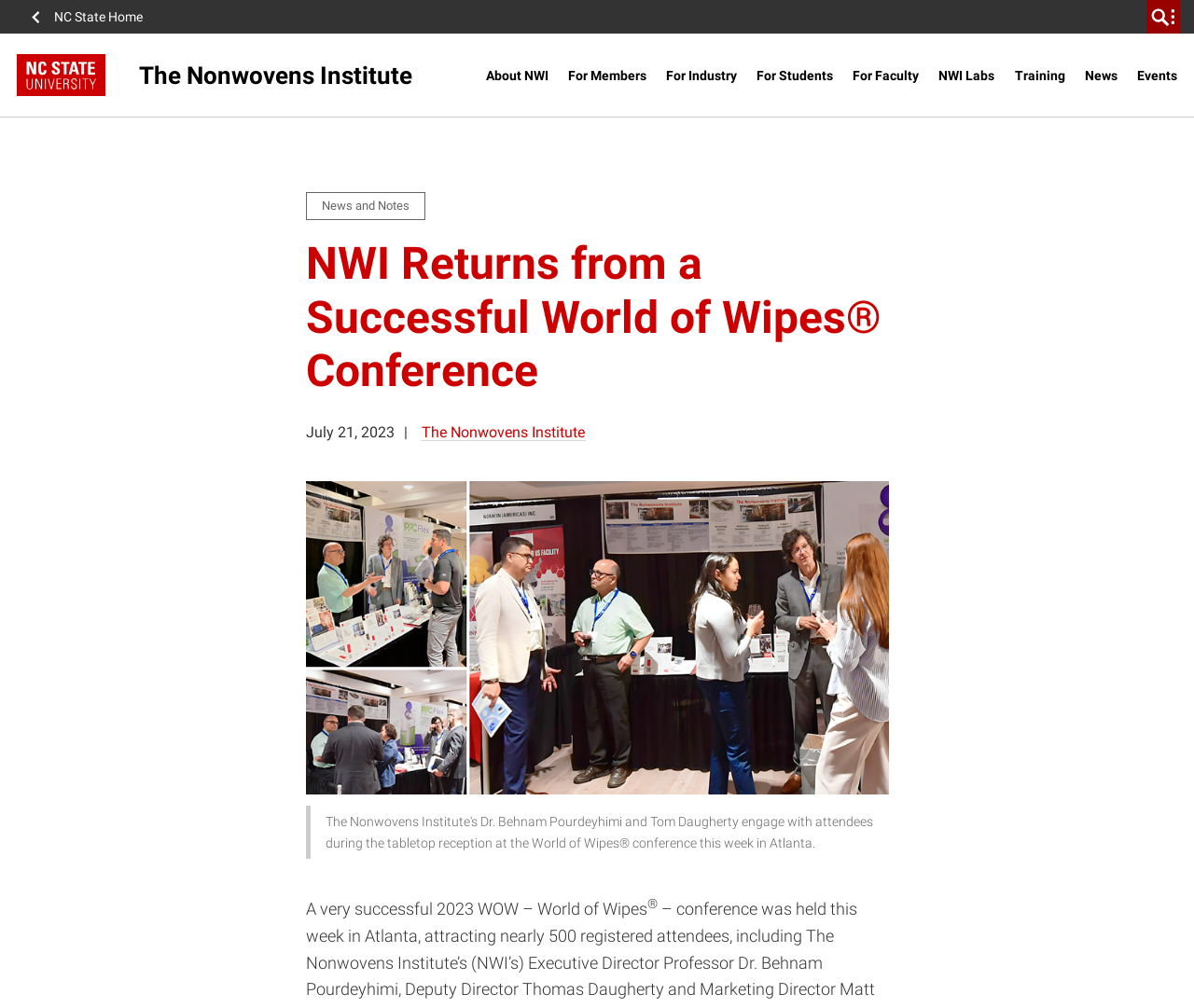Determine the bounding box for the UI element as described: "The Nonwovens Institute". The coordinates should be represented as four float numbers between 0 and 1, formatted as [left, top, right, bottom].

[0.014, 0.053, 0.407, 0.096]